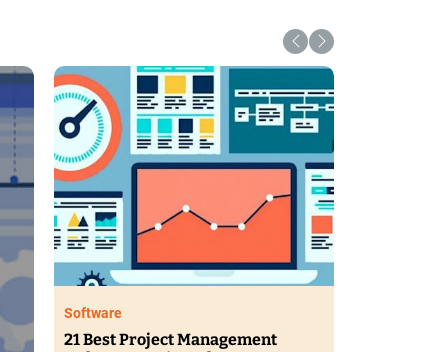Explain the image with as much detail as possible.

The image features a vibrant and informative graphic related to project management software. In the center, a large computer monitor displays a graph with fluctuating lines, symbolizing data analysis and project tracking. Surrounding the monitor are various dashboard elements, including a speedometer-like gauge and several display panels filled with charts and icons, representing key performance indicators and metrics. This visual encapsulates the essential tools and statistics used in effective project management. Below the image, there is a caption titled "21 Best Project Management" highlighting a curated list of top software tools in the category. The overall design emphasizes modernity and efficiency, appealing to professionals seeking to optimize their project management processes.